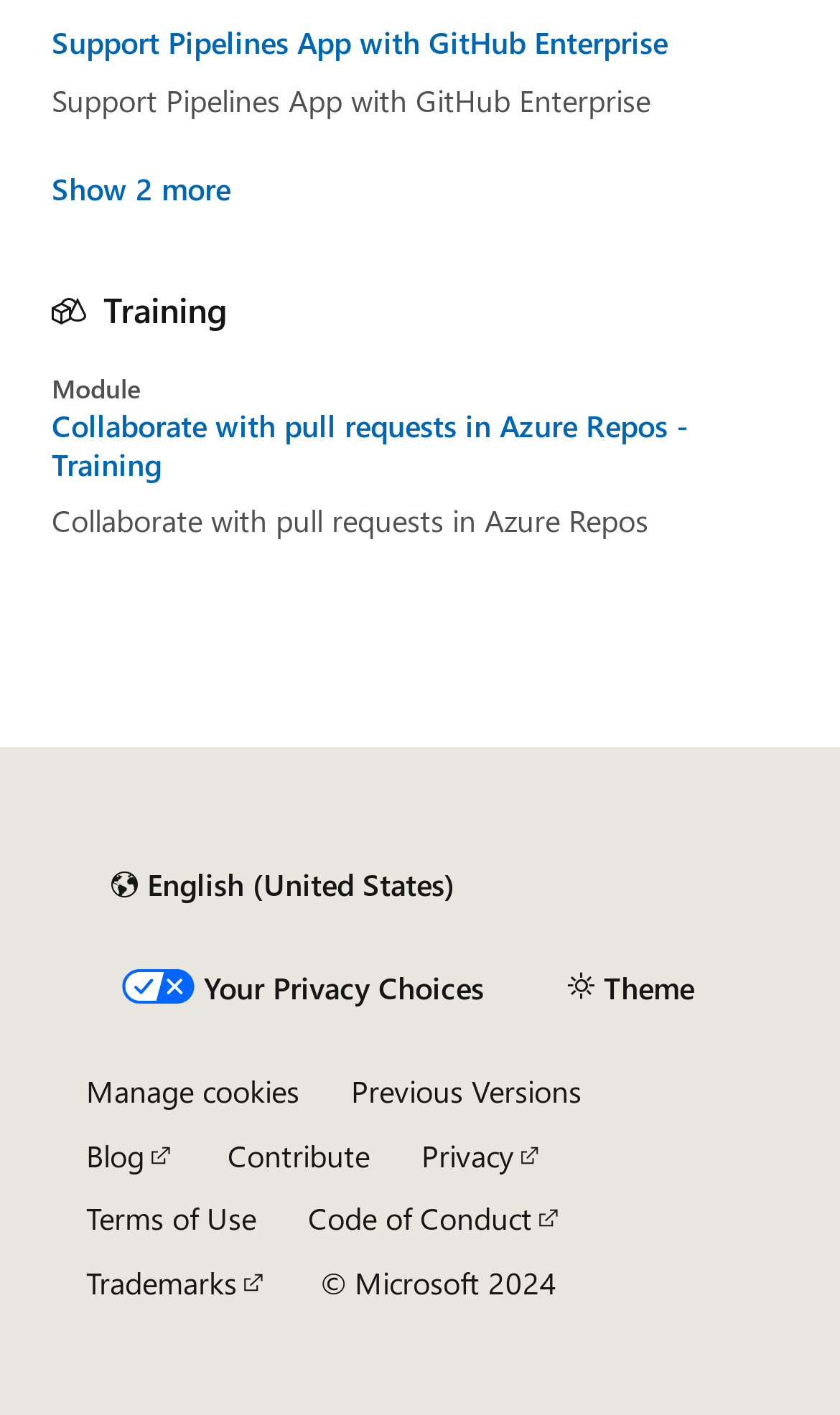Please use the details from the image to answer the following question comprehensively:
What is the copyright year?

The copyright year can be determined by looking at the StaticText element with the text '© Microsoft 2024'. This element indicates that the copyright year is 2024.